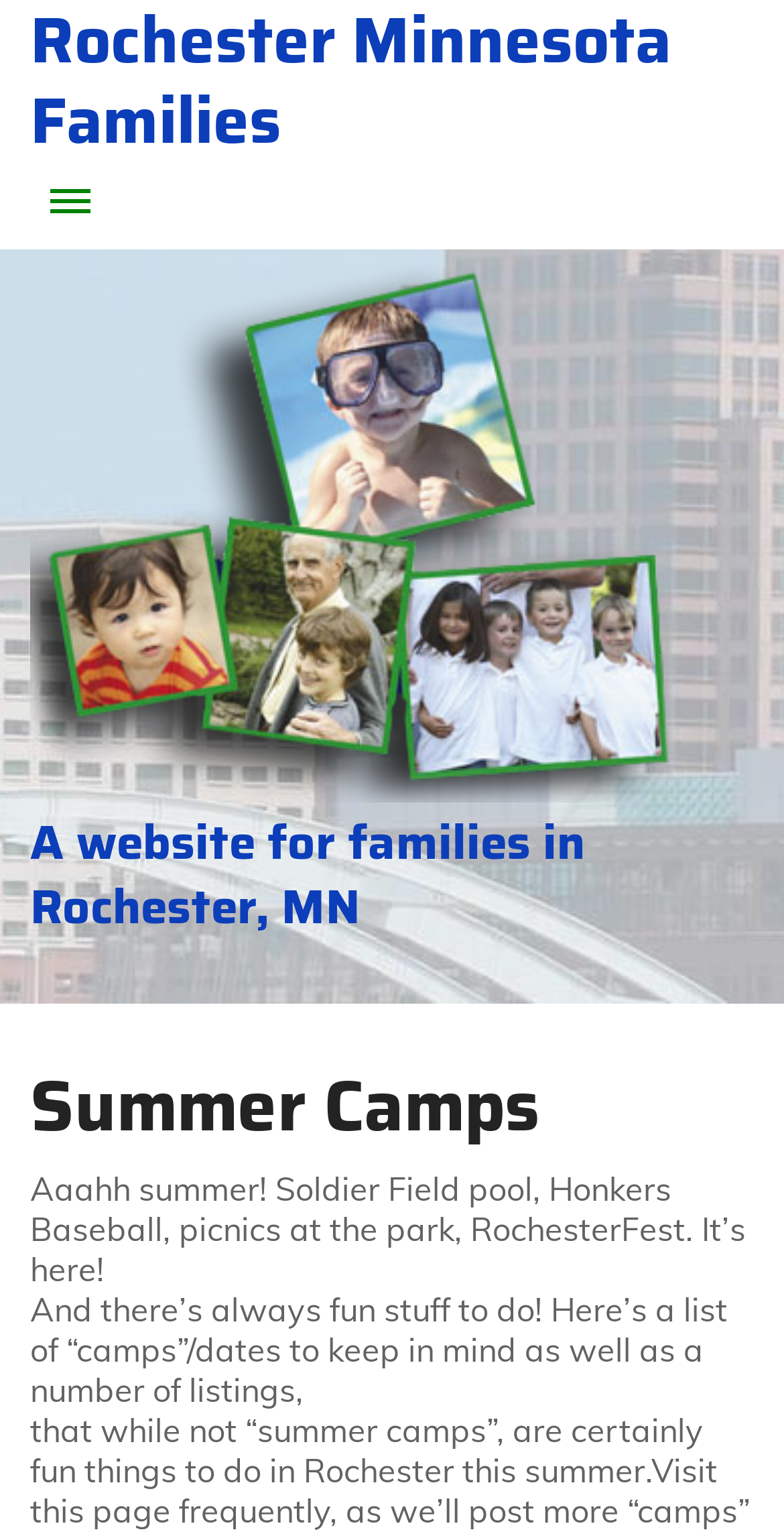What season is being discussed in the 'Summer Camps' section?
From the image, respond with a single word or phrase.

Summer